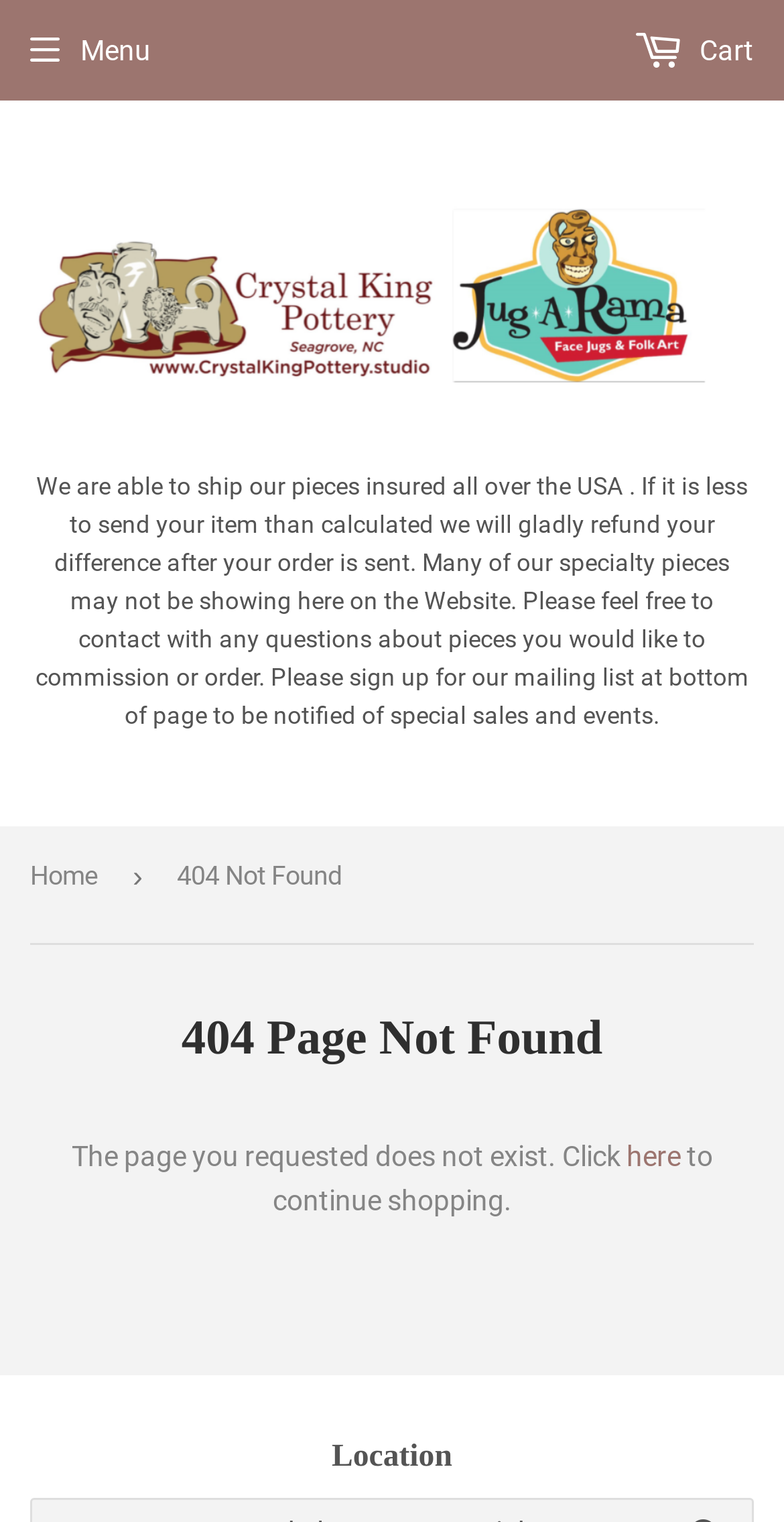Answer the question in a single word or phrase:
What is the purpose of the website?

Sell pottery